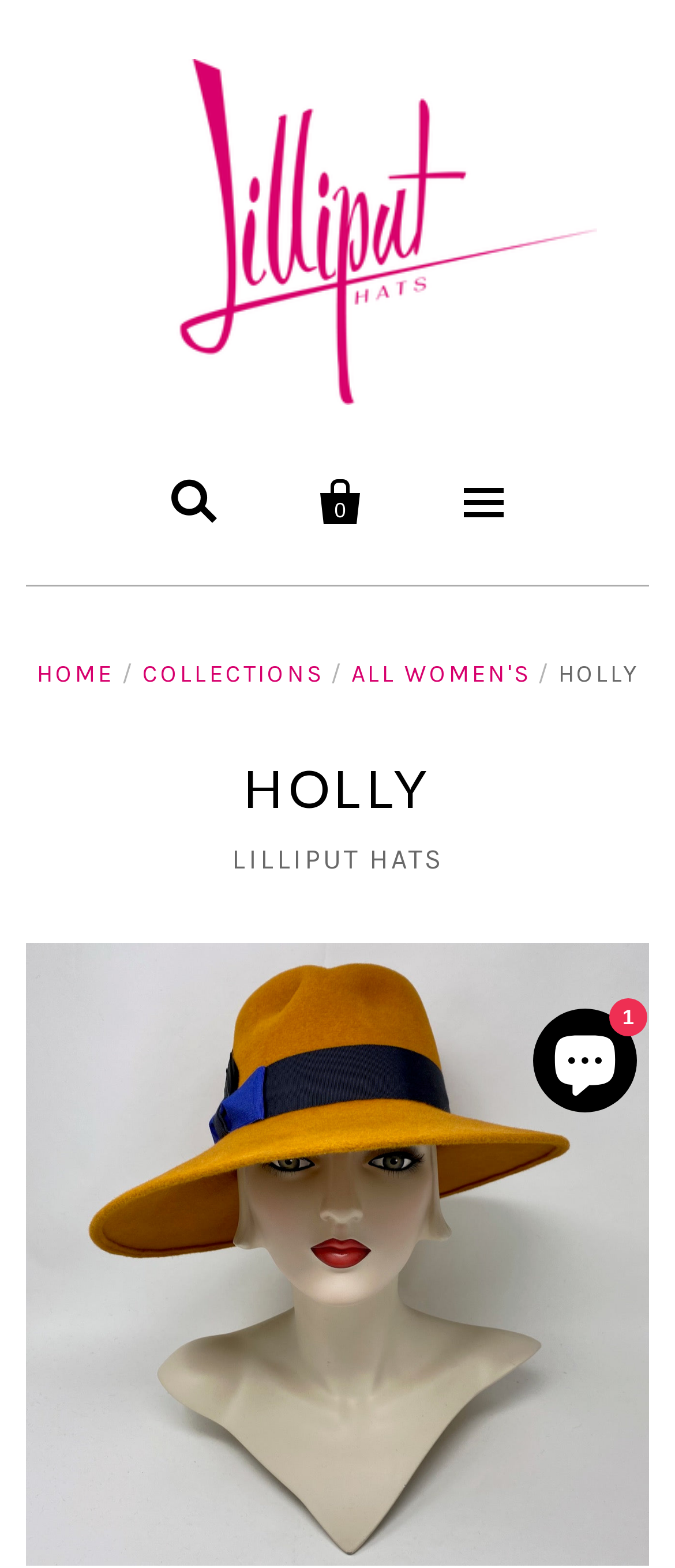Determine the bounding box coordinates of the section I need to click to execute the following instruction: "View the 'HOLLY' hat". Provide the coordinates as four float numbers between 0 and 1, i.e., [left, top, right, bottom].

[0.038, 0.482, 0.962, 0.523]